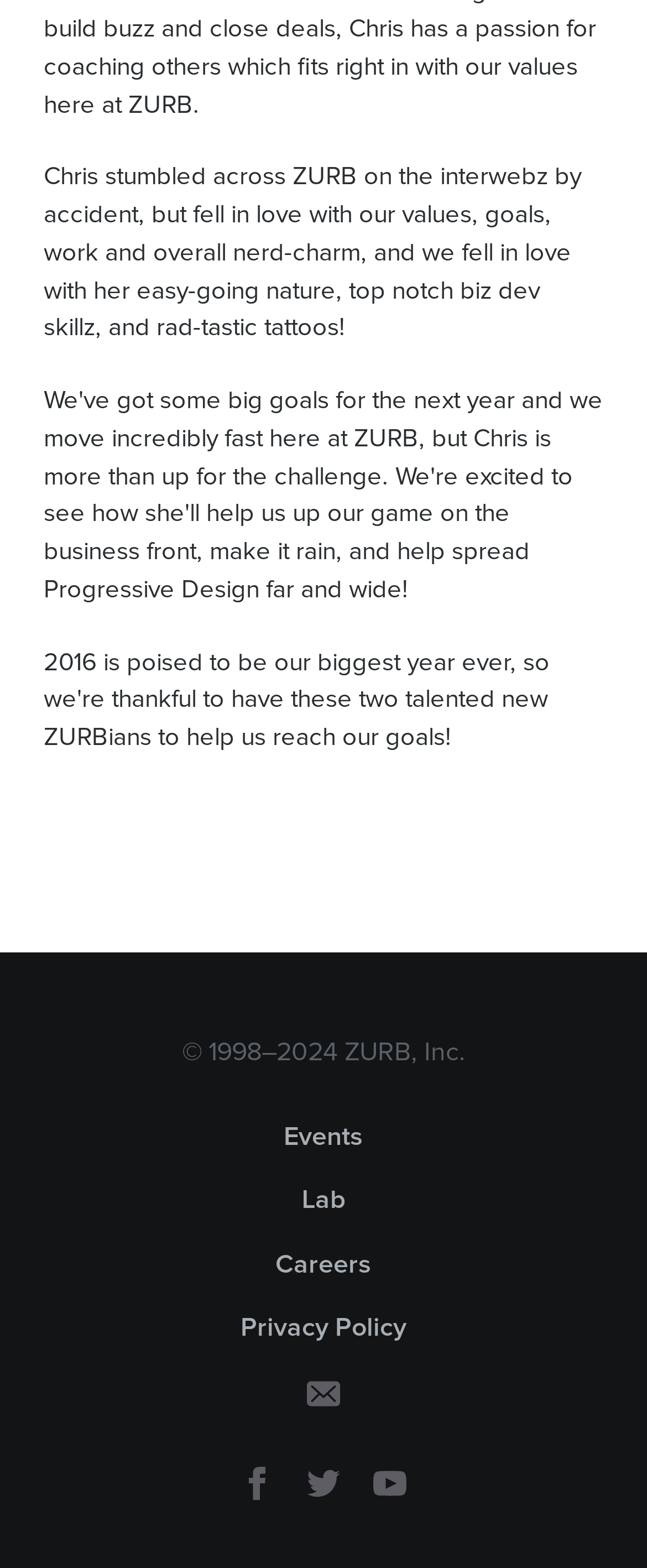How many social media links are present on the webpage?
Answer the question with just one word or phrase using the image.

3